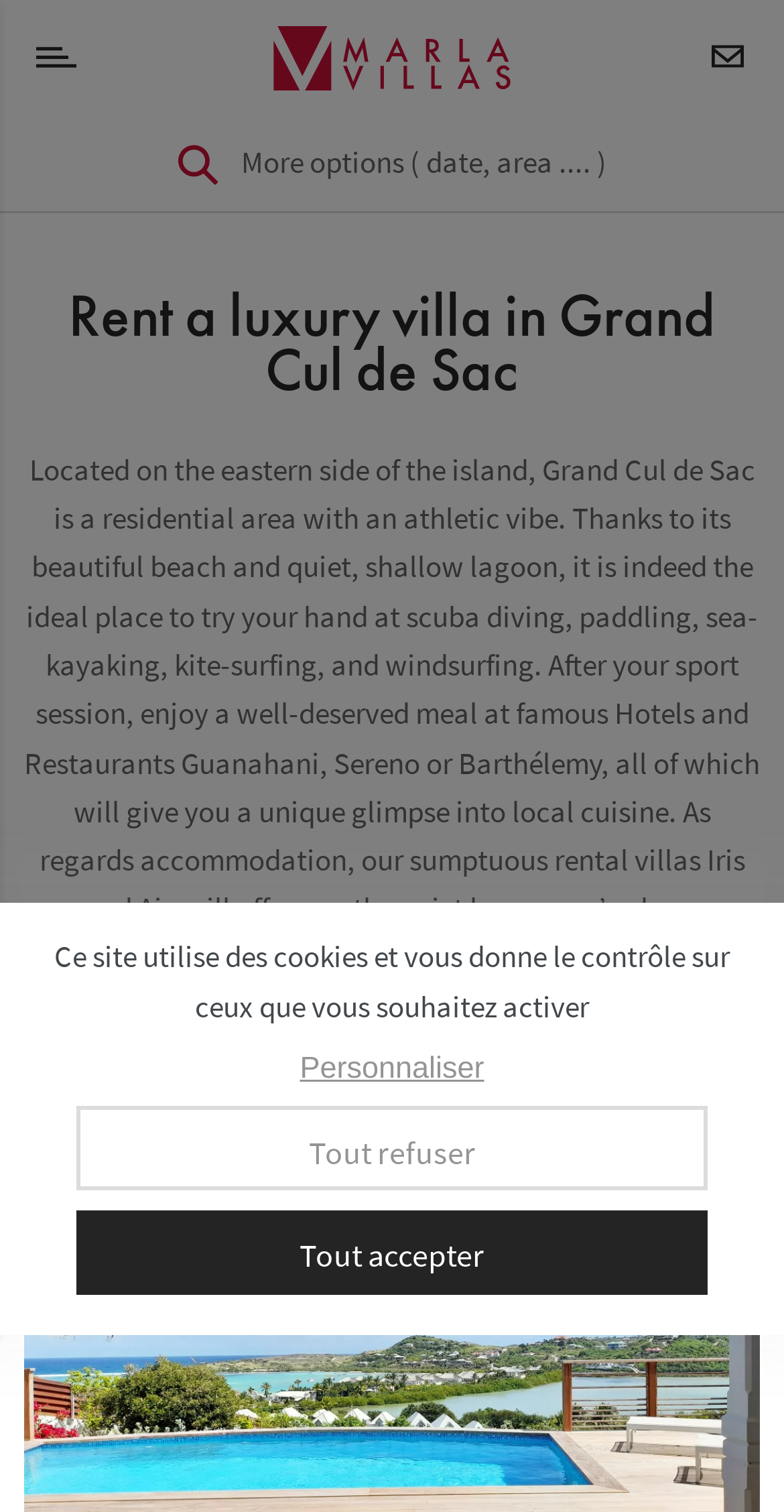Please extract the primary headline from the webpage.

Rent a luxury villa in Grand Cul de Sac